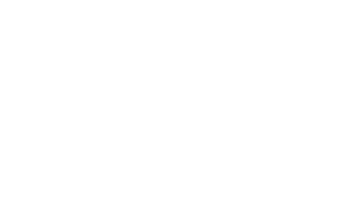Please reply with a single word or brief phrase to the question: 
Who is being felicitated in the event?

Benny Landa